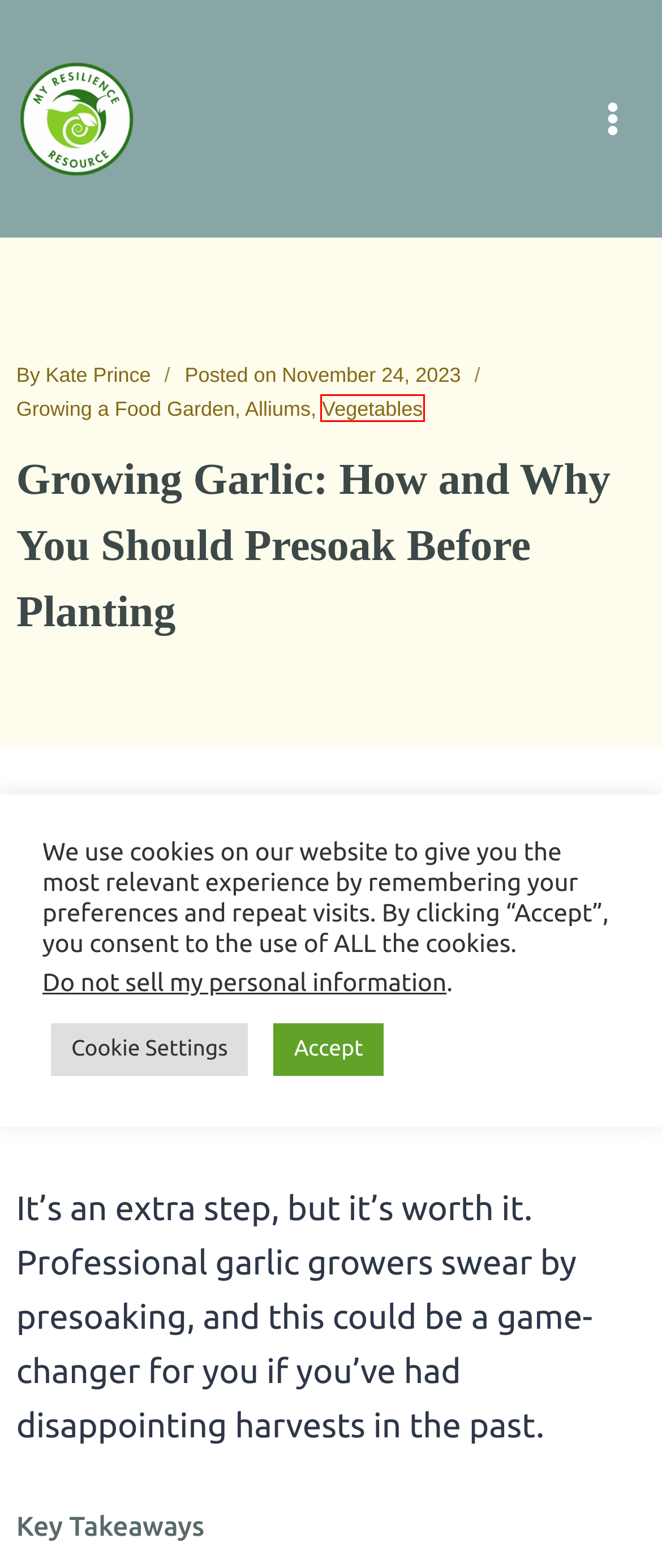Review the screenshot of a webpage that includes a red bounding box. Choose the webpage description that best matches the new webpage displayed after clicking the element within the bounding box. Here are the candidates:
A. Vegetables - My Resilience Resource
B. Home - My Resilience Resource
C. Sitemap - My Resilience Resource
D. Contact - My Resilience Resource
E. Growing a Food Garden - My Resilience Resource
F. Alliums - My Resilience Resource
G. Cookie Policy - My Resilience Resource
H. Privacy Policy - My Resilience Resource

A